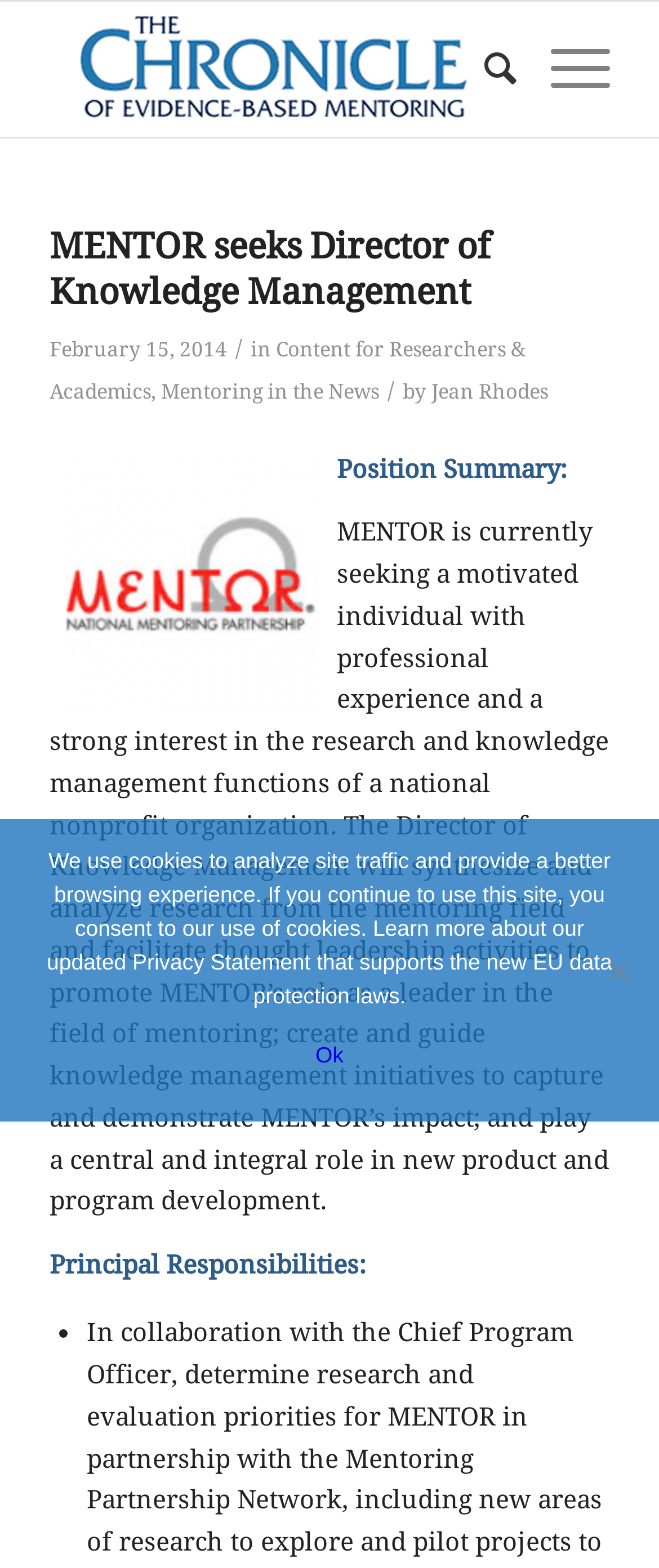Carefully observe the image and respond to the question with a detailed answer:
What is the position being sought?

I found the position being sought by looking at the heading element in the main content section, which contains the text 'MENTOR seeks Director of Knowledge Management'.